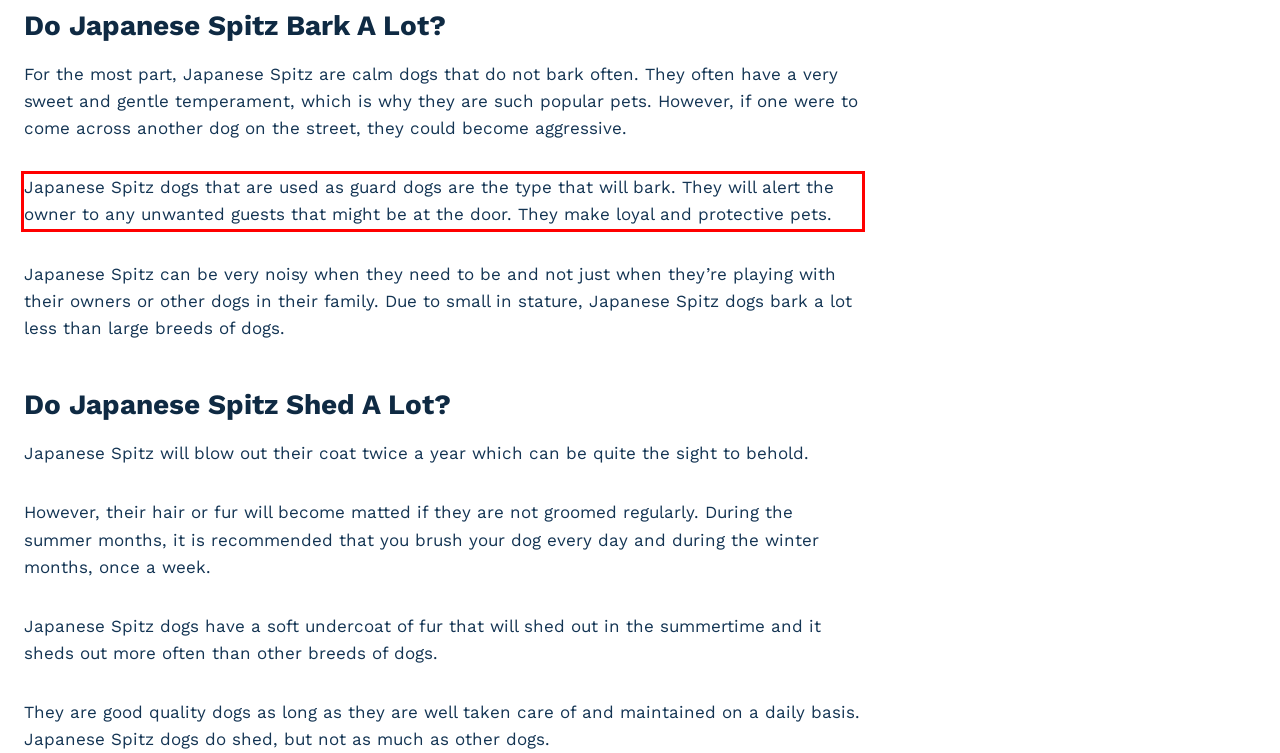Analyze the screenshot of a webpage where a red rectangle is bounding a UI element. Extract and generate the text content within this red bounding box.

Japanese Spitz dogs that are used as guard dogs are the type that will bark. They will alert the owner to any unwanted guests that might be at the door. They make loyal and protective pets.